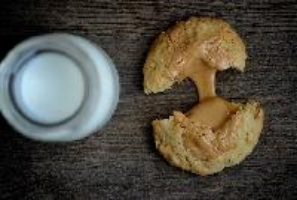Explain the image in a detailed and descriptive way.

This image showcases a delectable cookie, split in half to reveal a luscious peanut butter filling oozing from the center, contrasting beautifully with the soft golden-brown cookie exterior. To the left of the cookie, a glass bottle filled with milk hints at the perfect pairing for this indulgent treat. The rustic wooden surface beneath adds warmth and texture to the composition, emphasizing the homemade charm of this delightful dessert. This cookie is part of a recipe for "Brown Butter Oatmeal Cookies Filled With Caramel and Peanut Butter," highlighting a rich blend of flavors that are sure to satisfy any sweet tooth.